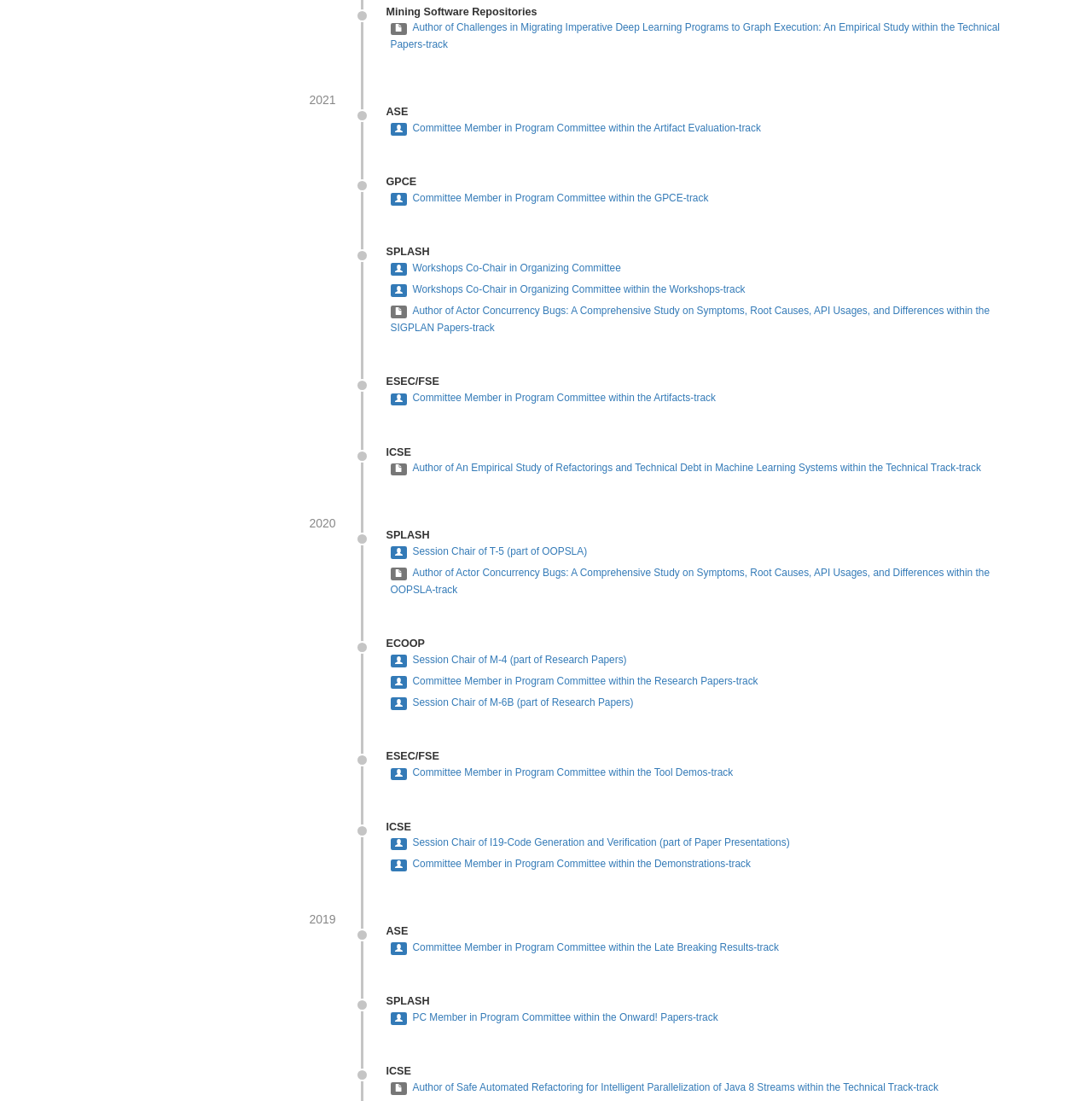Determine the bounding box coordinates of the section I need to click to execute the following instruction: "Check the role of 'Workshops Co-Chair in Organizing Committee'". Provide the coordinates as four float numbers between 0 and 1, i.e., [left, top, right, bottom].

[0.378, 0.238, 0.569, 0.249]